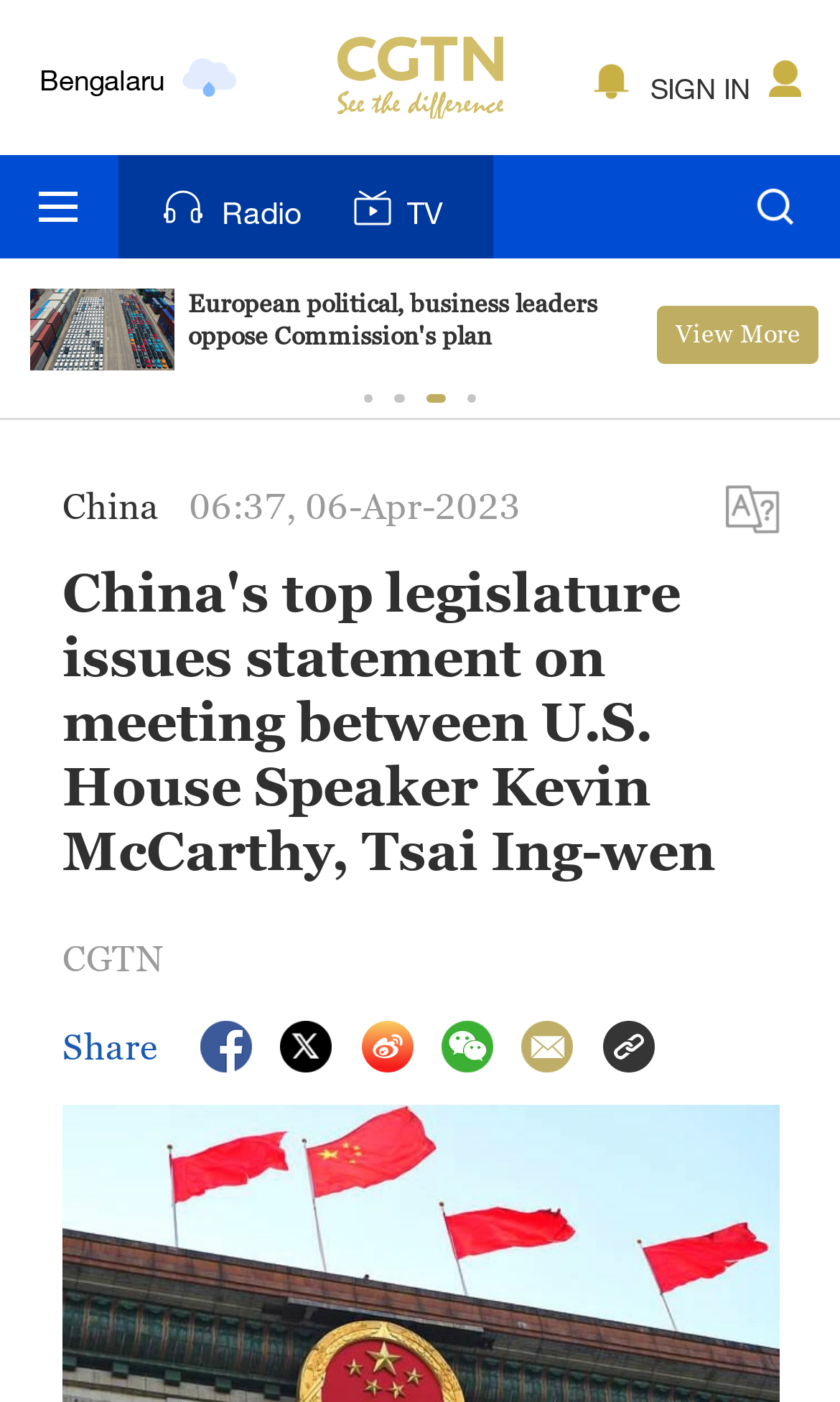Provide an in-depth caption for the webpage.

The webpage appears to be a news article page from CGTN, a Chinese news organization. At the top, there is a toolbar with a horizontal orientation, spanning the entire width of the page. Below the toolbar, there is a section displaying the current weather conditions for several cities, including Mumbai, Delhi, Hyderabad, Sydney, and Singapore, each accompanied by a corresponding weather icon.

To the right of the weather section, there is a link with no text, followed by a "SIGN IN" button. Below these elements, there is a horizontal tab list with several buttons, including "1", "2", "3", and "4", although the first three buttons are hidden.

The main content of the page begins with a headline that reads "China's top legislature issues statement on meeting between U.S. House Speaker Kevin McCarthy, Tsai Ing-wen." Below the headline, there is a section with the text "China" and a timestamp "06:37, 06-Apr-2023". To the right of this section, there is a link with no text.

Further down the page, there is a section with the CGTN logo and a "Share" button. Below this section, there are several social media links, each represented by an icon, arranged horizontally.

Overall, the webpage has a clean and organized layout, with clear headings and concise text. The use of icons and images adds visual appeal to the page.